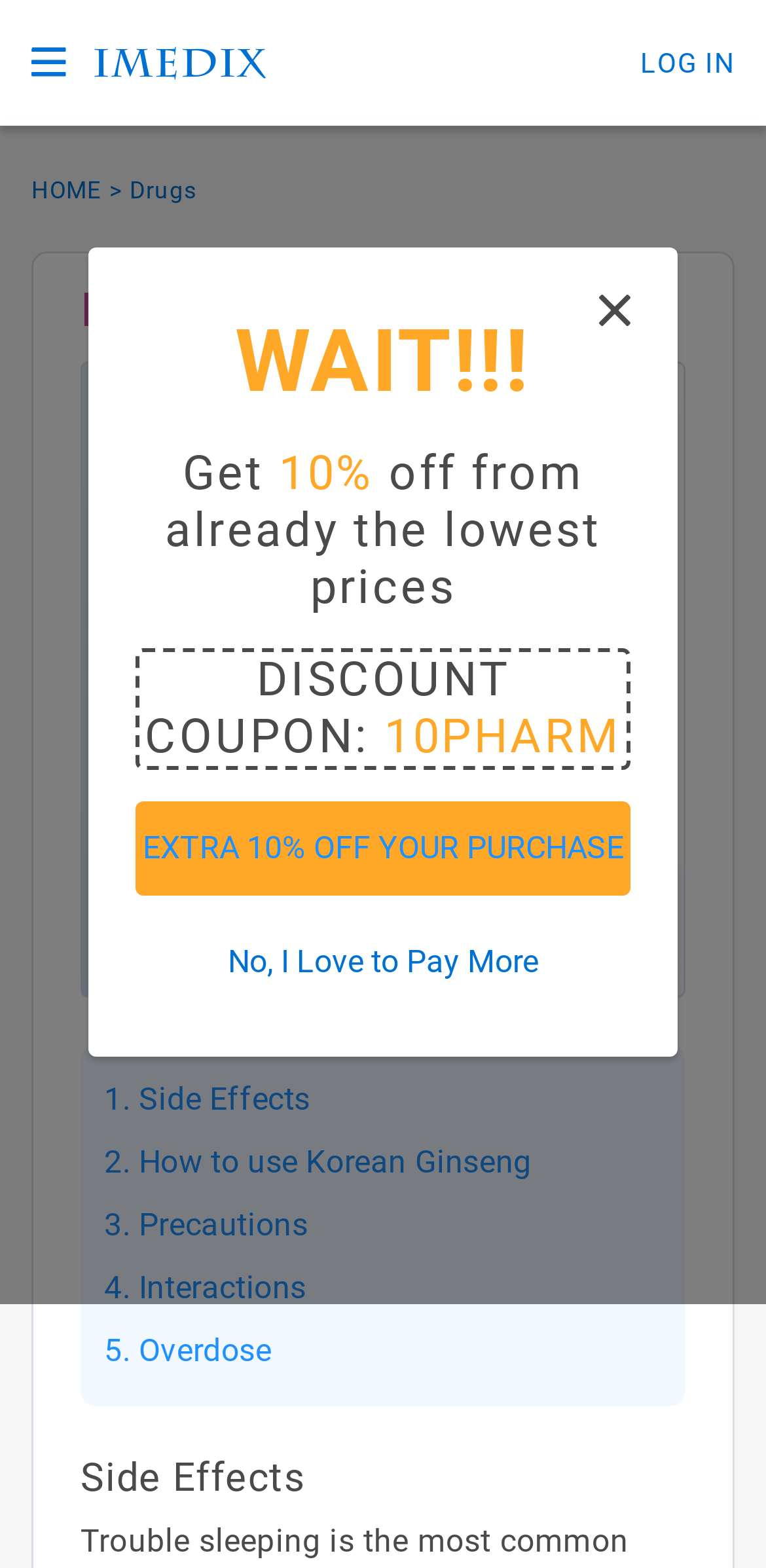Identify the bounding box coordinates of the region that should be clicked to execute the following instruction: "Go to 'LOG IN' page".

[0.795, 0.02, 1.0, 0.06]